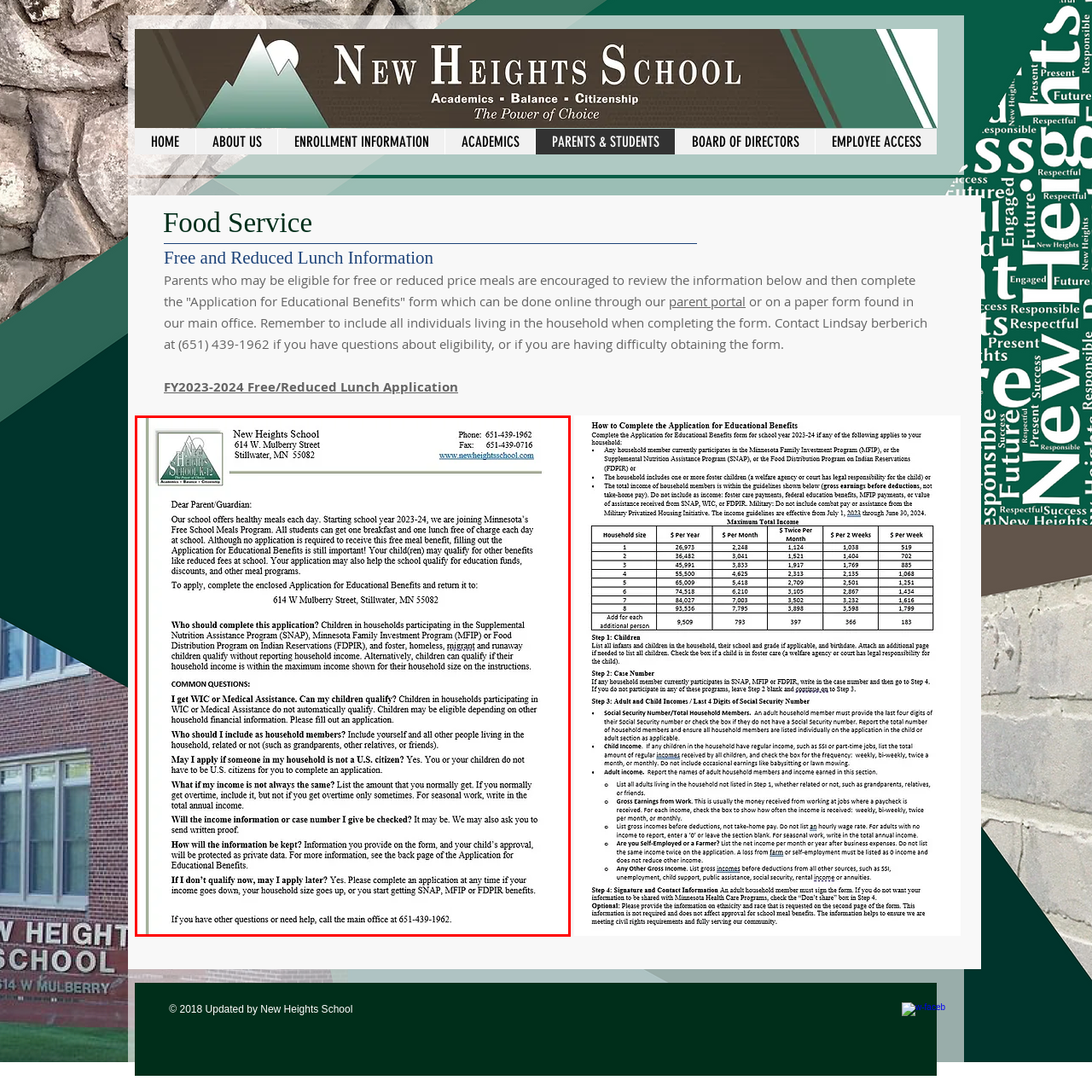Pay attention to the area highlighted by the red boundary and answer the question with a single word or short phrase: 
What is provided for all students at no cost each day?

Breakfast and lunch